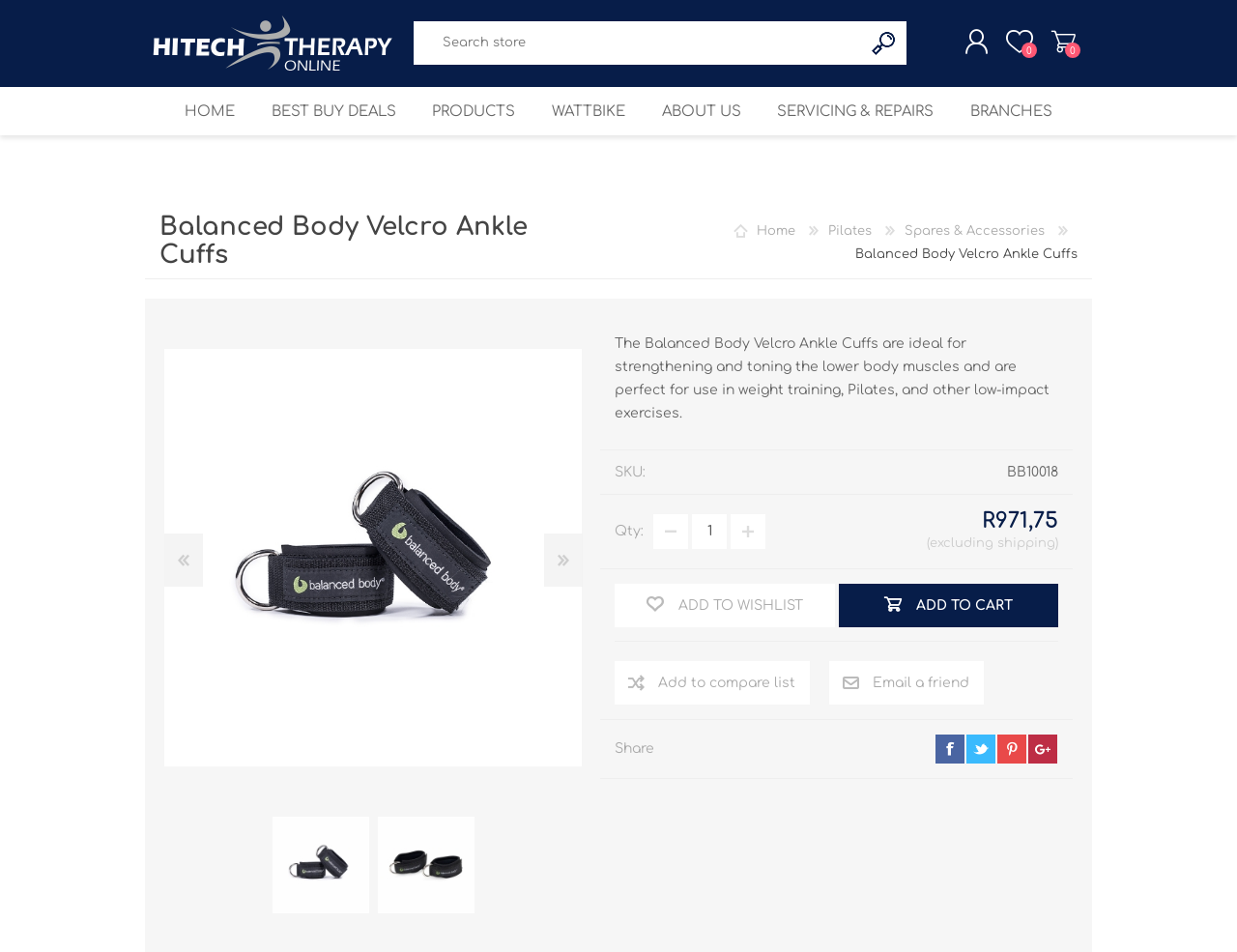Find the bounding box coordinates for the HTML element described in this sentence: "Add to compare list". Provide the coordinates as four float numbers between 0 and 1, in the format [left, top, right, bottom].

[0.497, 0.788, 0.655, 0.834]